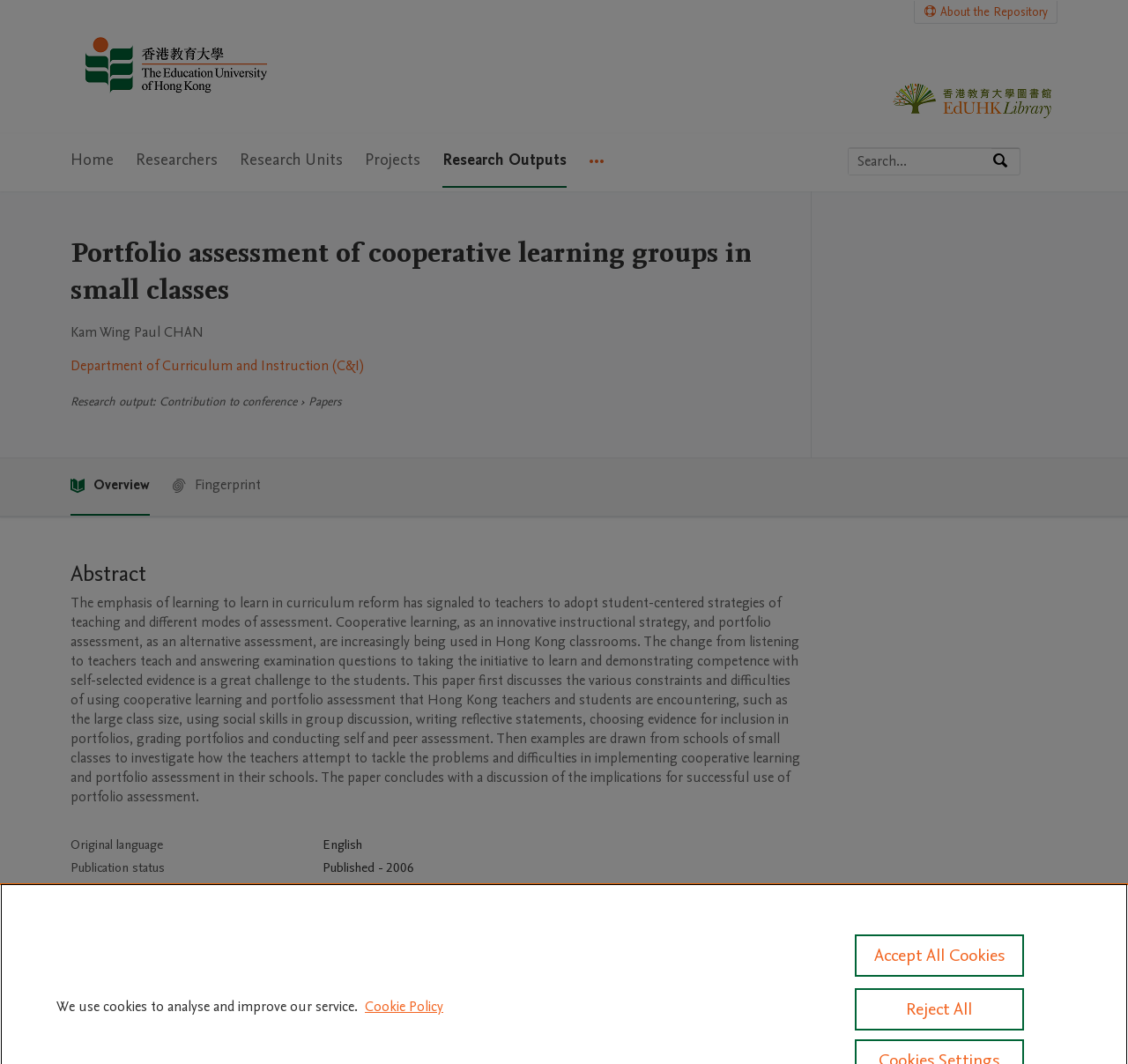What is the type of research output?
Could you give a comprehensive explanation in response to this question?

I found the type of research output by looking at the text 'Contribution to conference' which is located below the text 'Research output'.